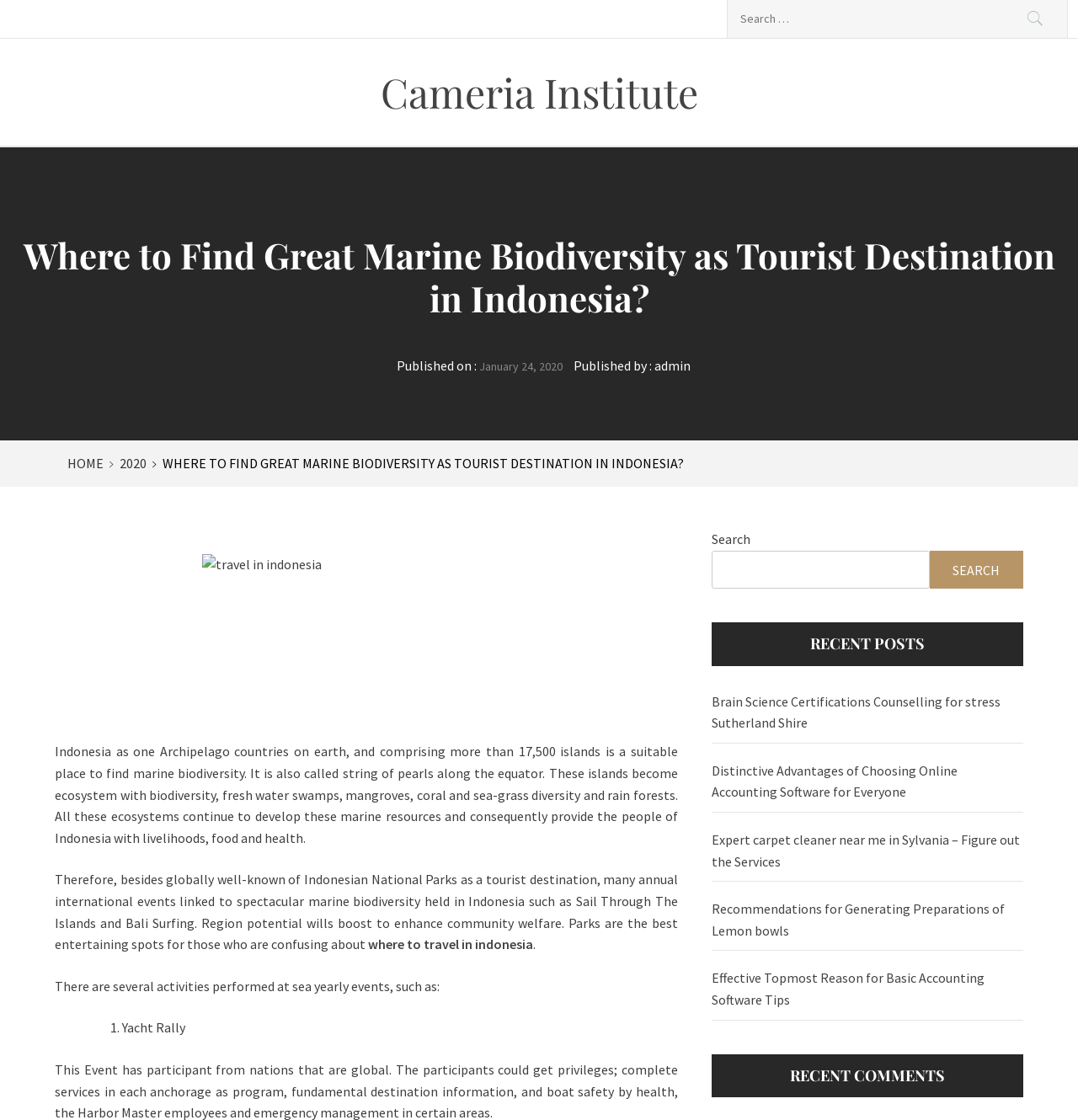What is one activity performed at sea during yearly events in Indonesia?
Based on the visual information, provide a detailed and comprehensive answer.

The webpage mentions that one of the activities performed at sea during yearly events in Indonesia is a Yacht Rally. This suggests that Indonesia's marine biodiversity is not only a tourist attraction but also a venue for recreational and competitive events.